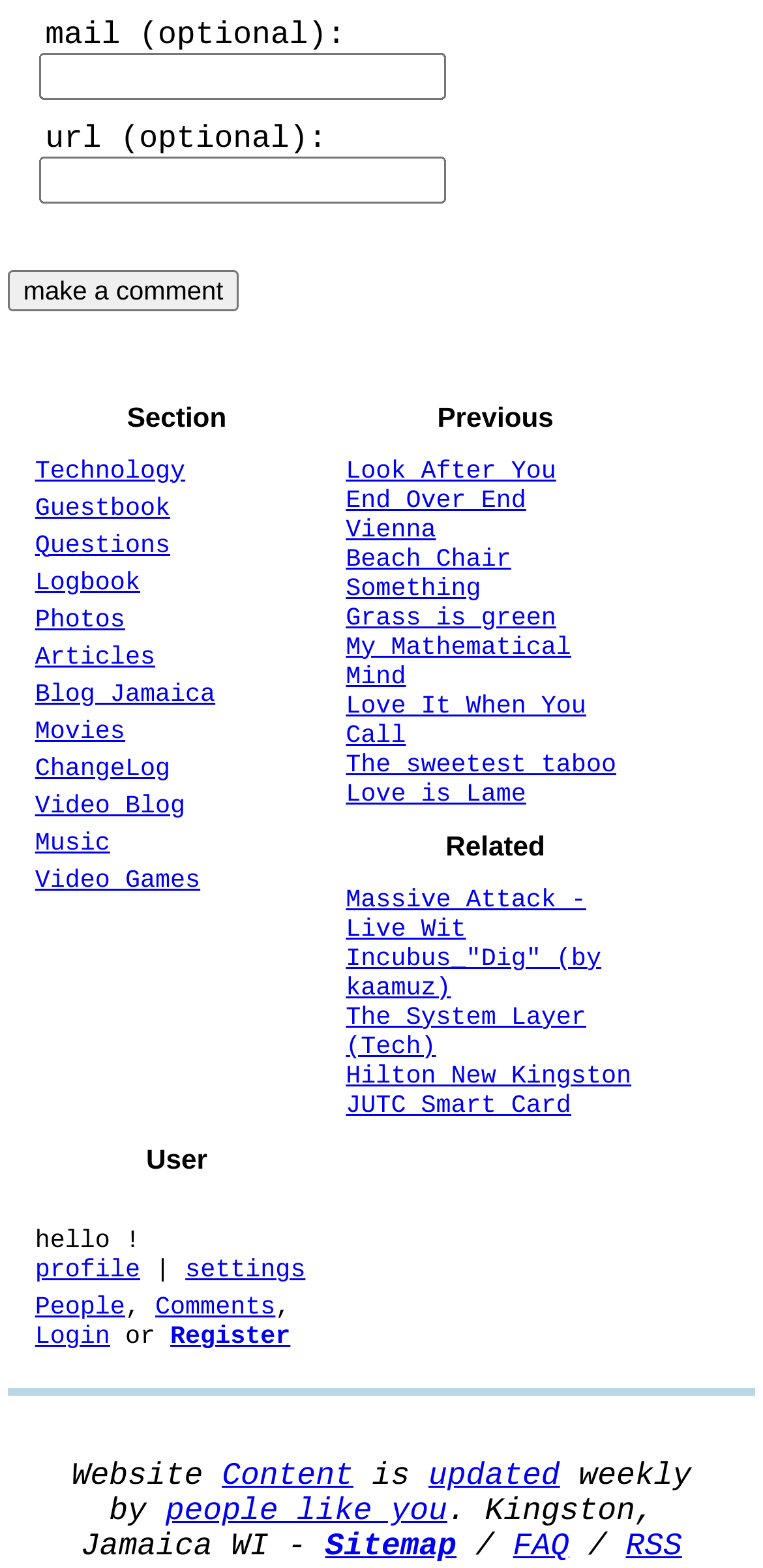Please provide the bounding box coordinates for the element that needs to be clicked to perform the instruction: "enter email address". The coordinates must consist of four float numbers between 0 and 1, formatted as [left, top, right, bottom].

[0.051, 0.034, 0.584, 0.064]